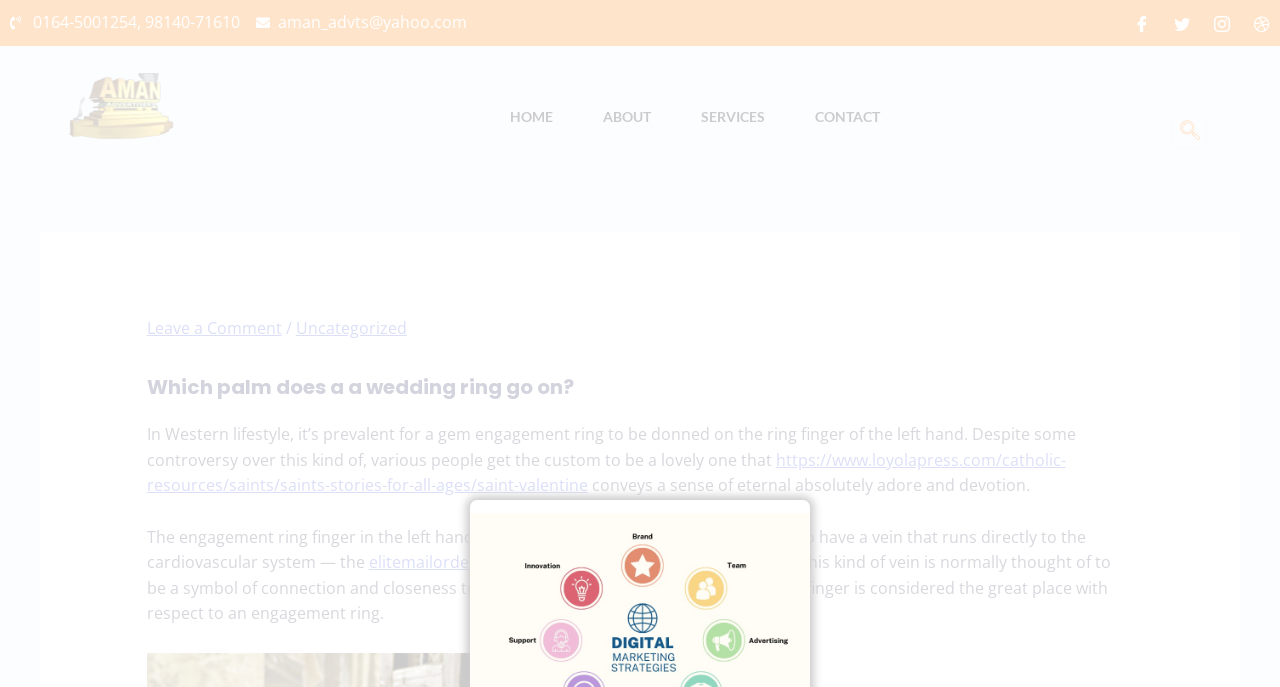Please use the details from the image to answer the following question comprehensively:
On which hand is a wedding ring typically worn?

Based on the webpage content, it is mentioned that in Western culture, it's prevalent for a gem engagement ring to be worn on the ring finger of the left hand.